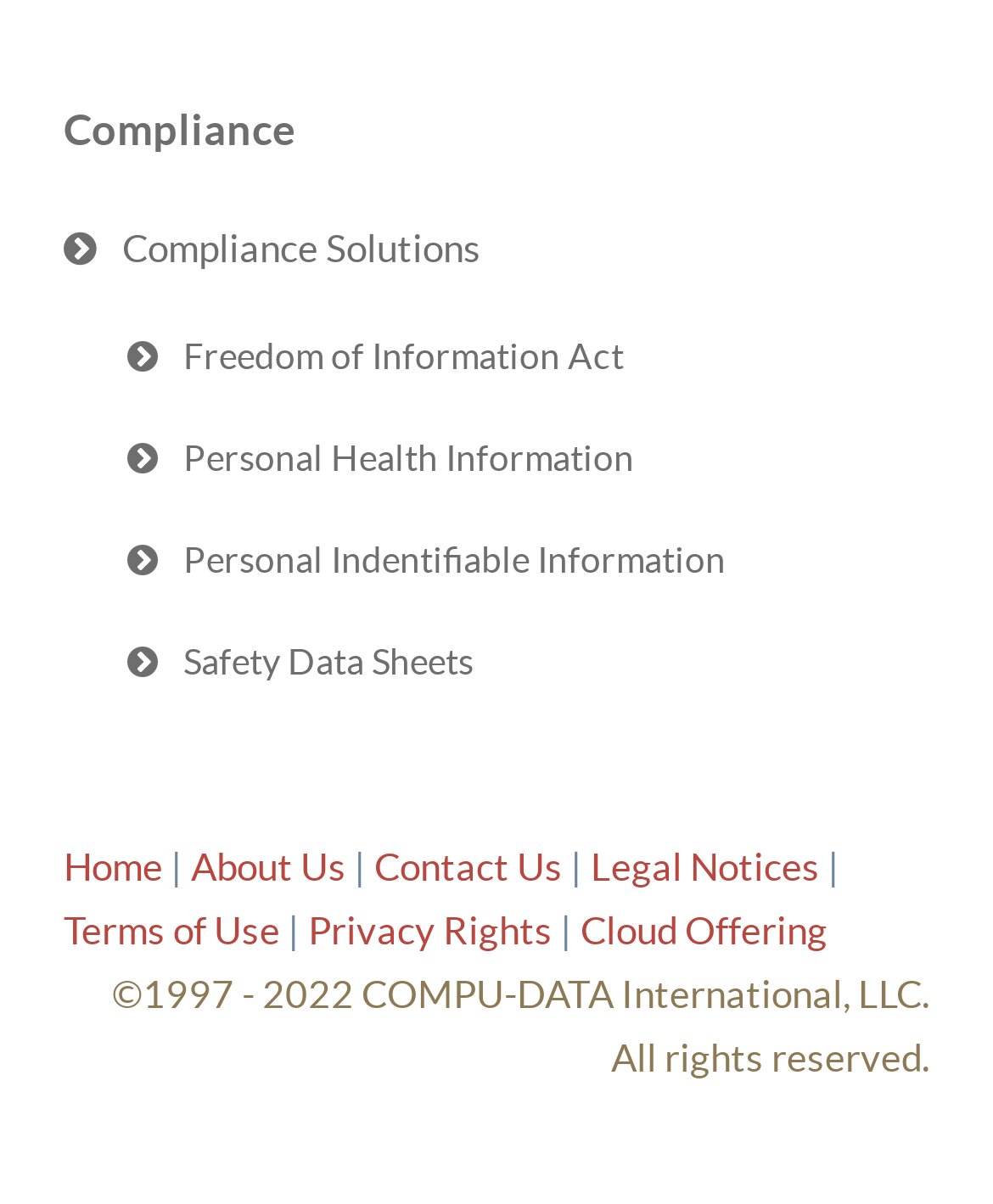Identify the bounding box coordinates of the region that should be clicked to execute the following instruction: "Click Compliance Solutions".

[0.026, 0.217, 0.974, 0.291]